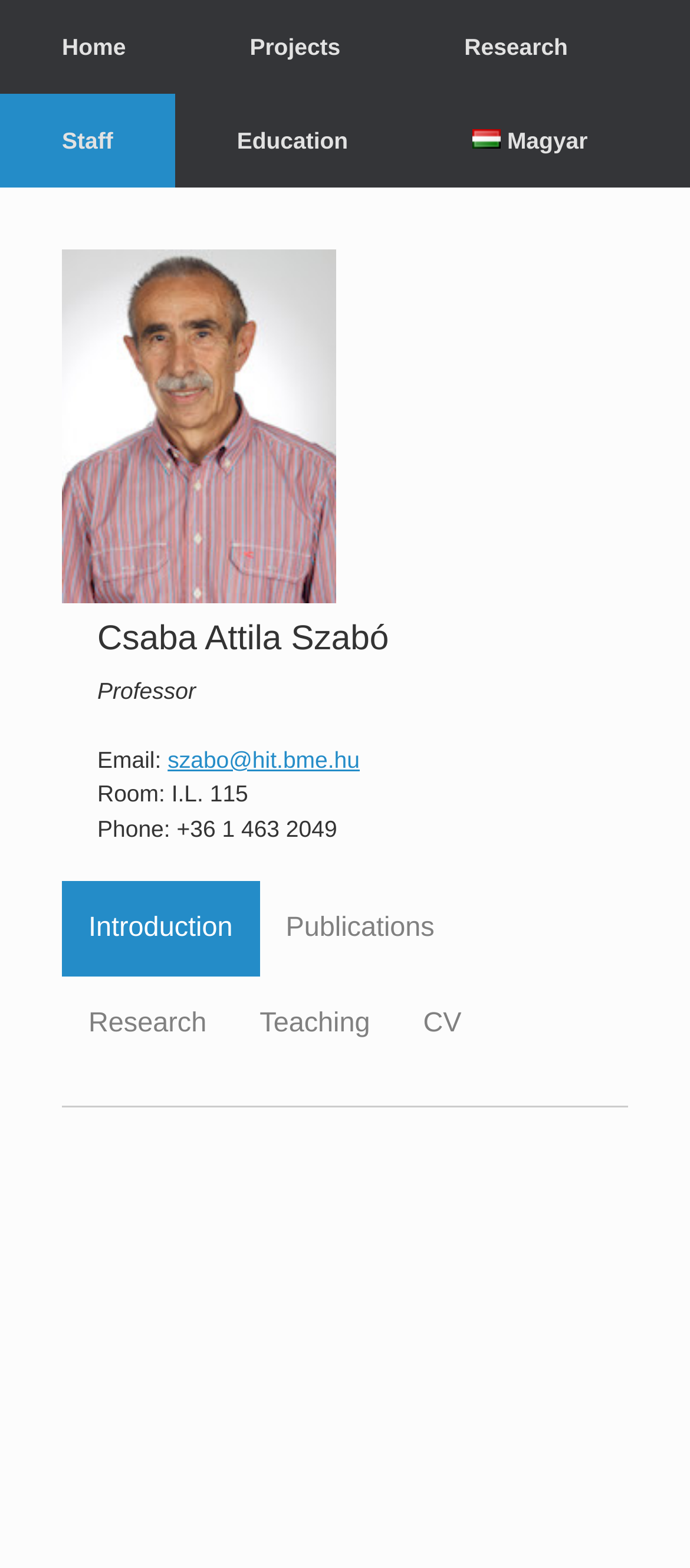Please identify the coordinates of the bounding box for the clickable region that will accomplish this instruction: "view research projects".

[0.583, 0.0, 0.913, 0.06]